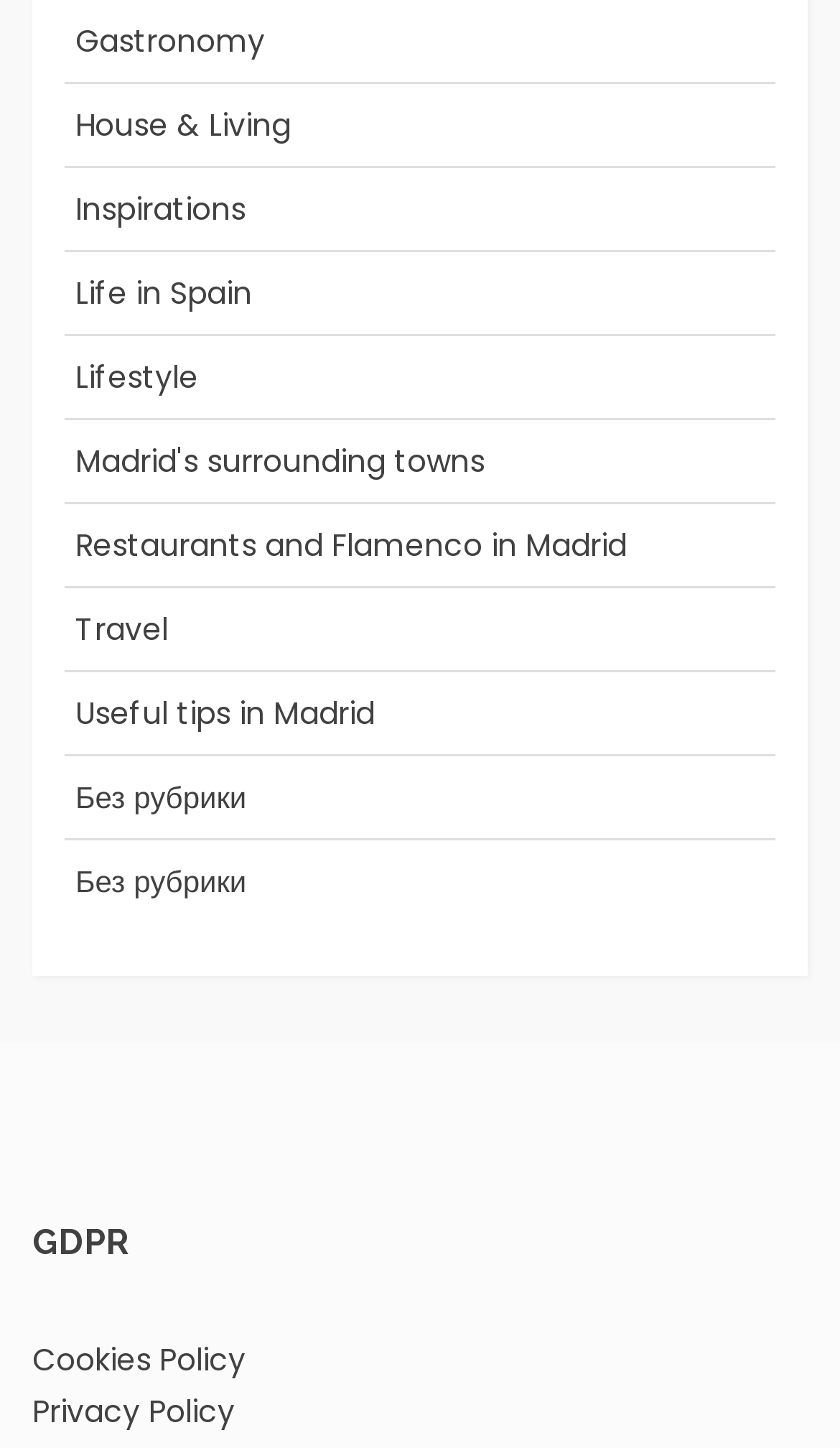How many 'Без рубрики' categories are there?
Refer to the image and give a detailed answer to the query.

I counted the number of 'Без рубрики' categories and found that there are two of them, located next to each other in the list.